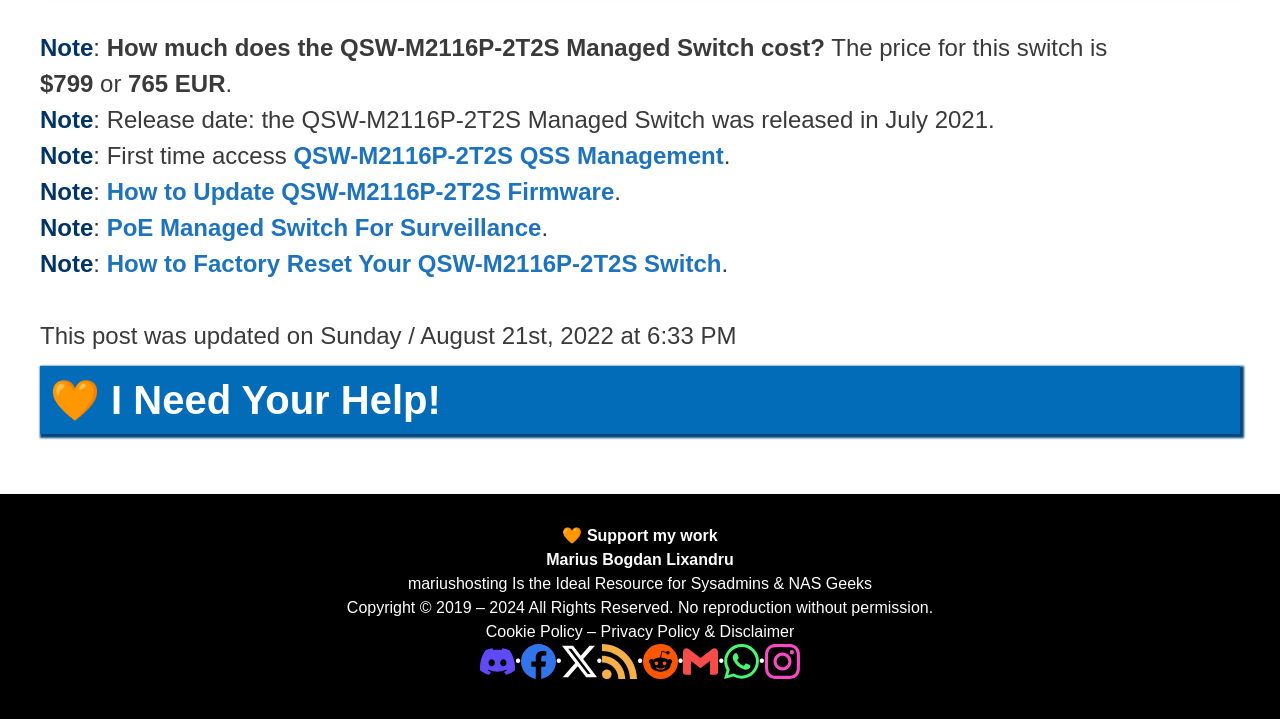Given the description Cookie Policy, predict the bounding box coordinates of the UI element. Ensure the coordinates are in the format (top-left x, top-left y, bottom-right x, bottom-right y) and all values are between 0 and 1.

[0.379, 0.867, 0.455, 0.89]